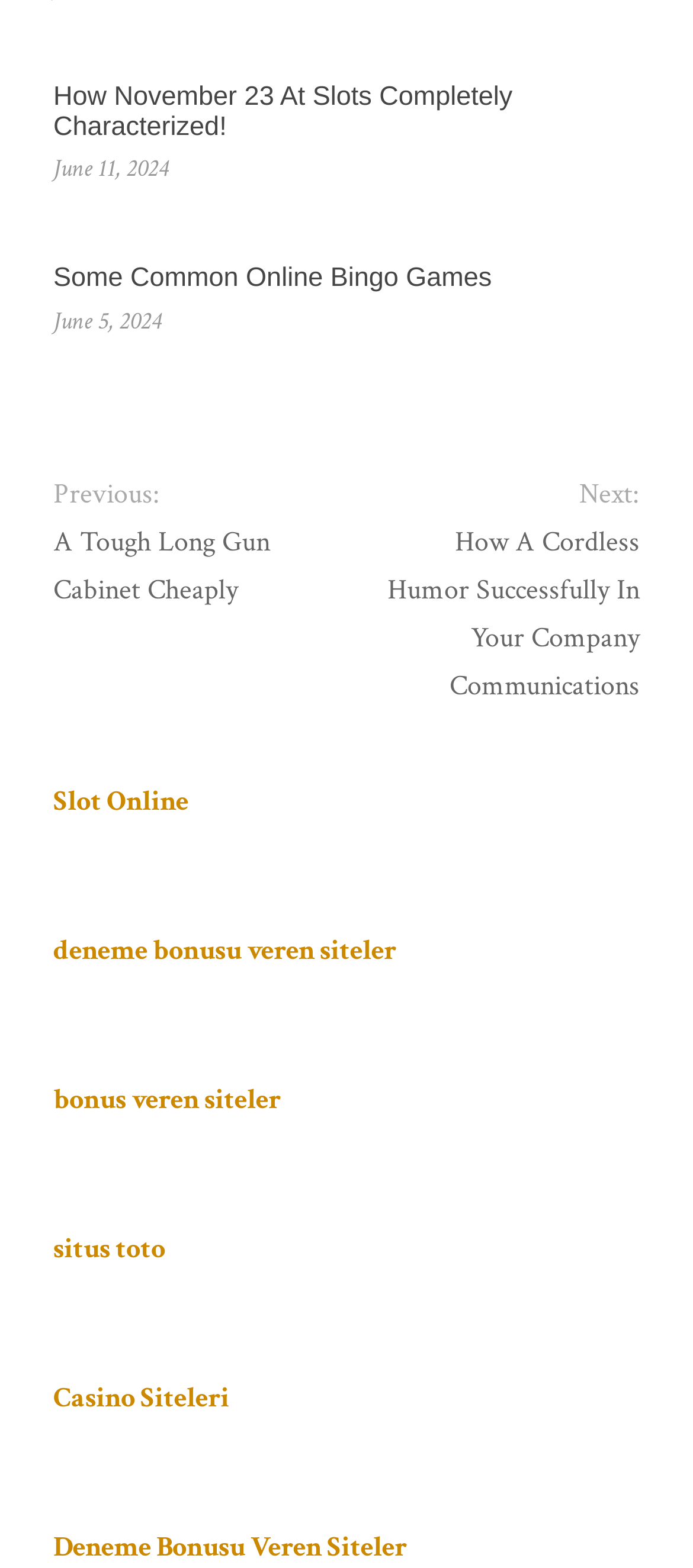Answer this question in one word or a short phrase: What is the title of the second article?

Some Common Online Bingo Games